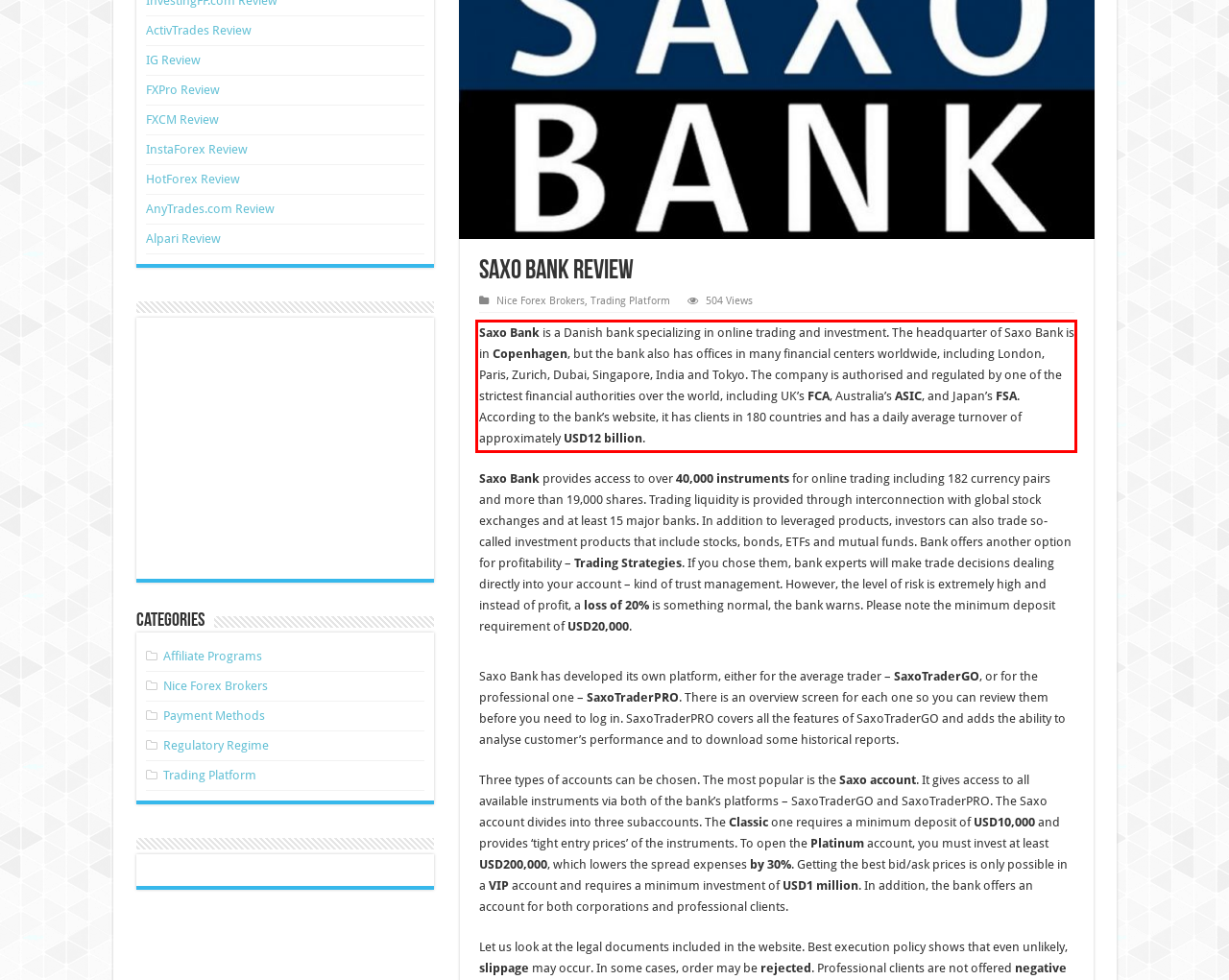View the screenshot of the webpage and identify the UI element surrounded by a red bounding box. Extract the text contained within this red bounding box.

Saxo Bank is a Danish bank specializing in online trading and investment. The headquarter of Saxo Bank is in Copenhagen, but the bank also has offices in many financial centers worldwide, including London, Paris, Zurich, Dubai, Singapore, India and Tokyo. The company is authorised and regulated by one of the strictest financial authorities over the world, including UK’s FCA, Australia’s ASIC, and Japan’s FSA. According to the bank’s website, it has clients in 180 countries and has a daily average turnover of approximately USD12 billion.